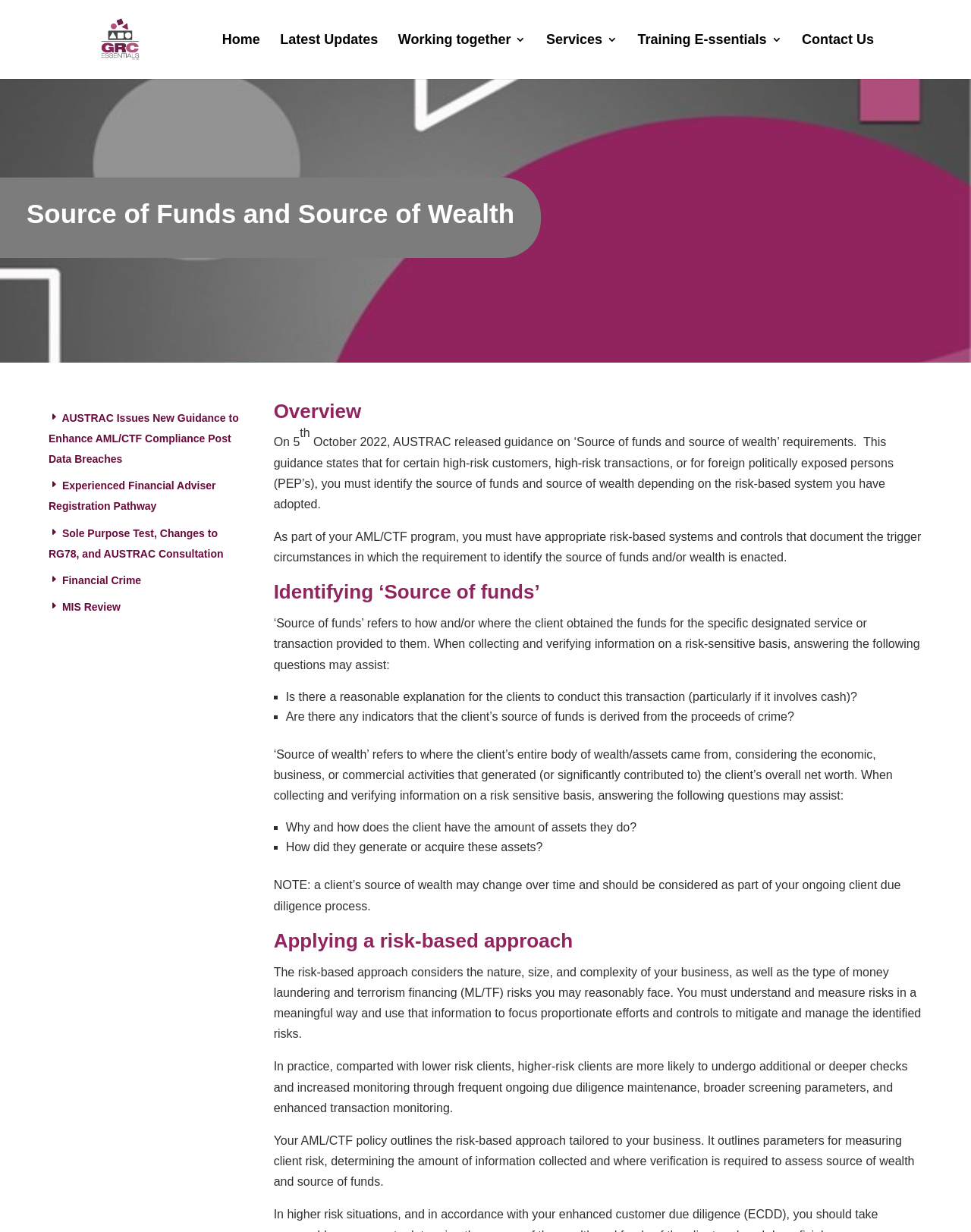What is the name of the company mentioned in the top-left corner?
Using the details shown in the screenshot, provide a comprehensive answer to the question.

The top-left corner of the webpage contains a logo and a link with the text 'GRC Essentials Pty Ltd', which is the name of the company.